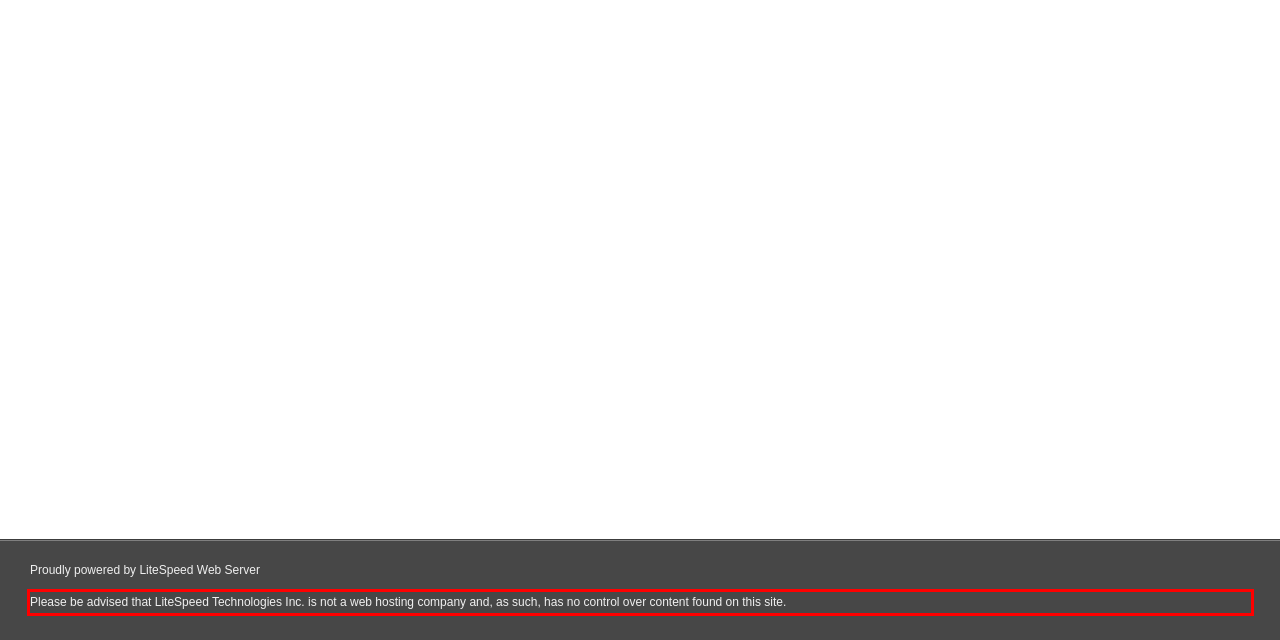Analyze the webpage screenshot and use OCR to recognize the text content in the red bounding box.

Please be advised that LiteSpeed Technologies Inc. is not a web hosting company and, as such, has no control over content found on this site.